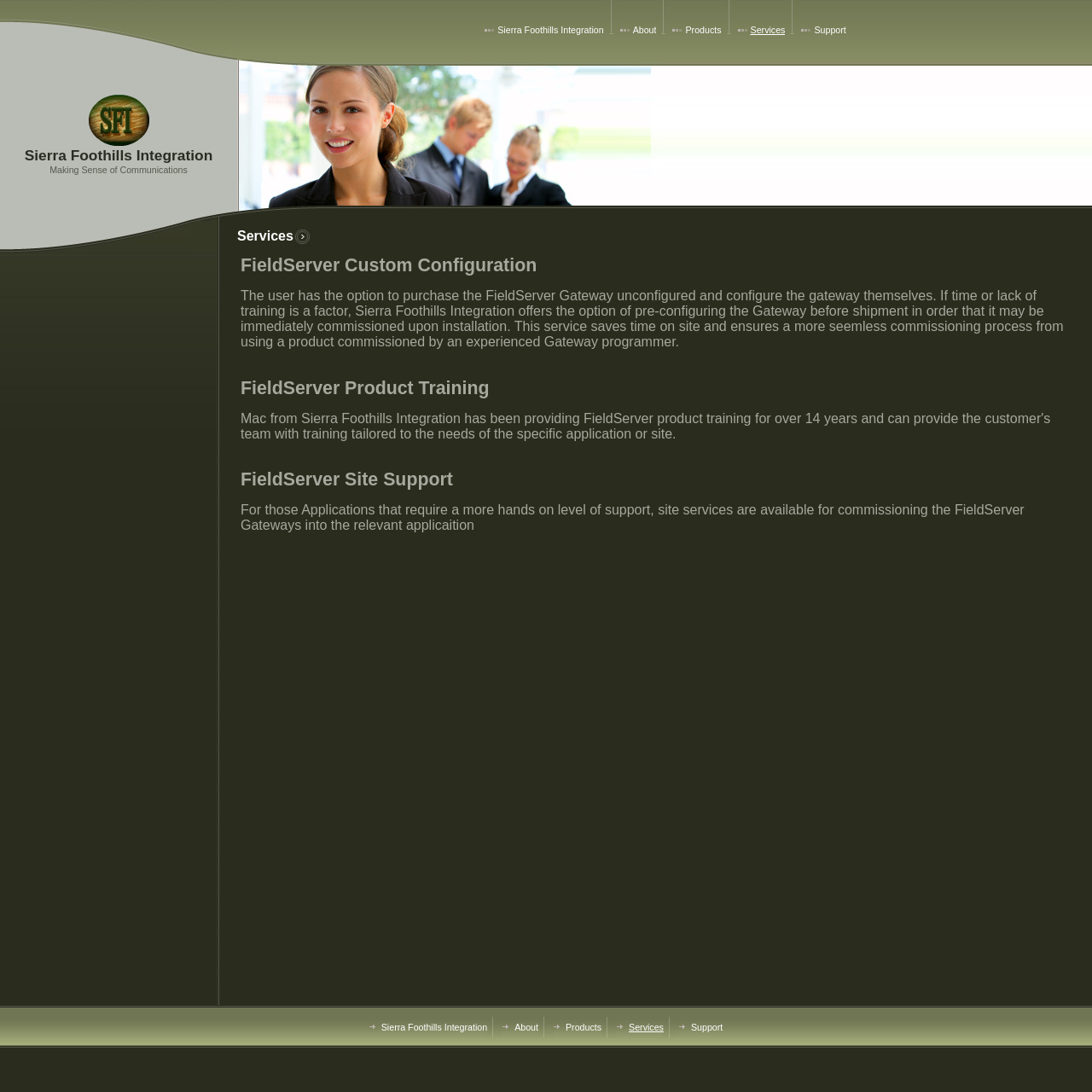Can you show the bounding box coordinates of the region to click on to complete the task described in the instruction: "View the 'FieldServer Custom Configuration' section"?

[0.0, 0.231, 1.0, 0.92]